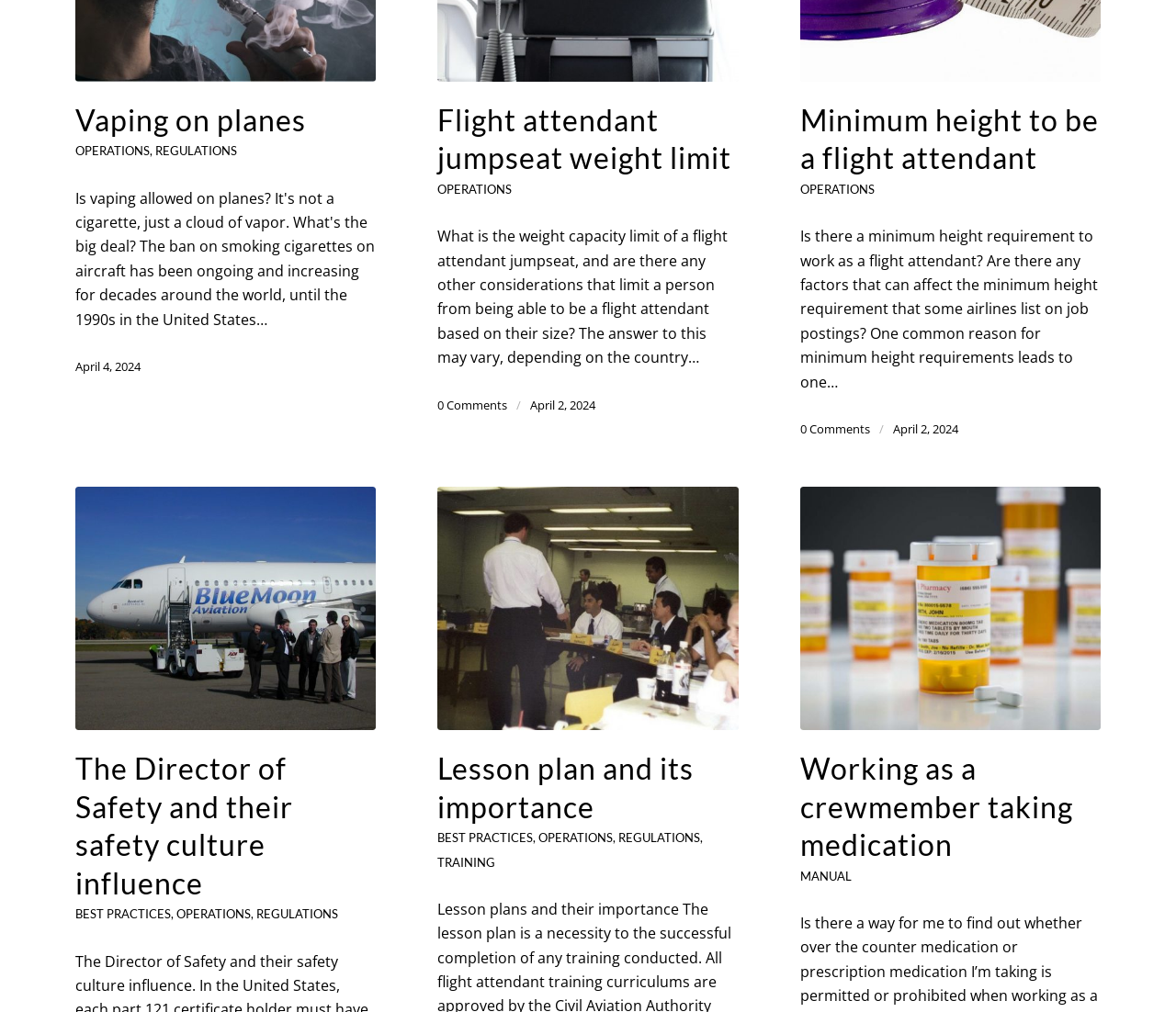Please identify the bounding box coordinates of the clickable region that I should interact with to perform the following instruction: "Read 'What is the weight capacity limit of a flight attendant jumpseat, and are there any other considerations that limit a person from being able to be a flight attendant based on their size?'". The coordinates should be expressed as four float numbers between 0 and 1, i.e., [left, top, right, bottom].

[0.372, 0.223, 0.619, 0.363]